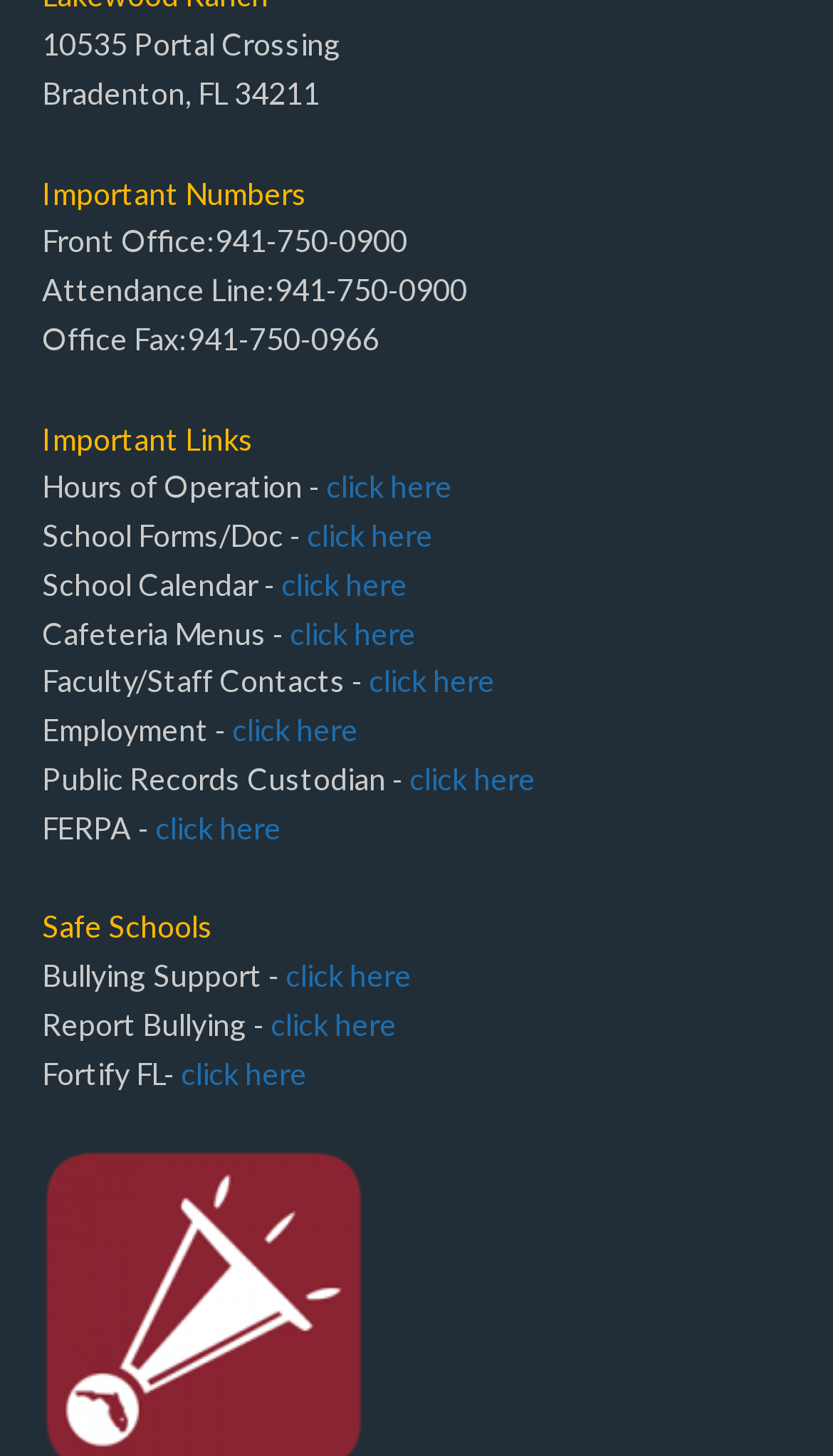Please find the bounding box coordinates for the clickable element needed to perform this instruction: "Contact faculty and staff".

[0.442, 0.455, 0.594, 0.48]